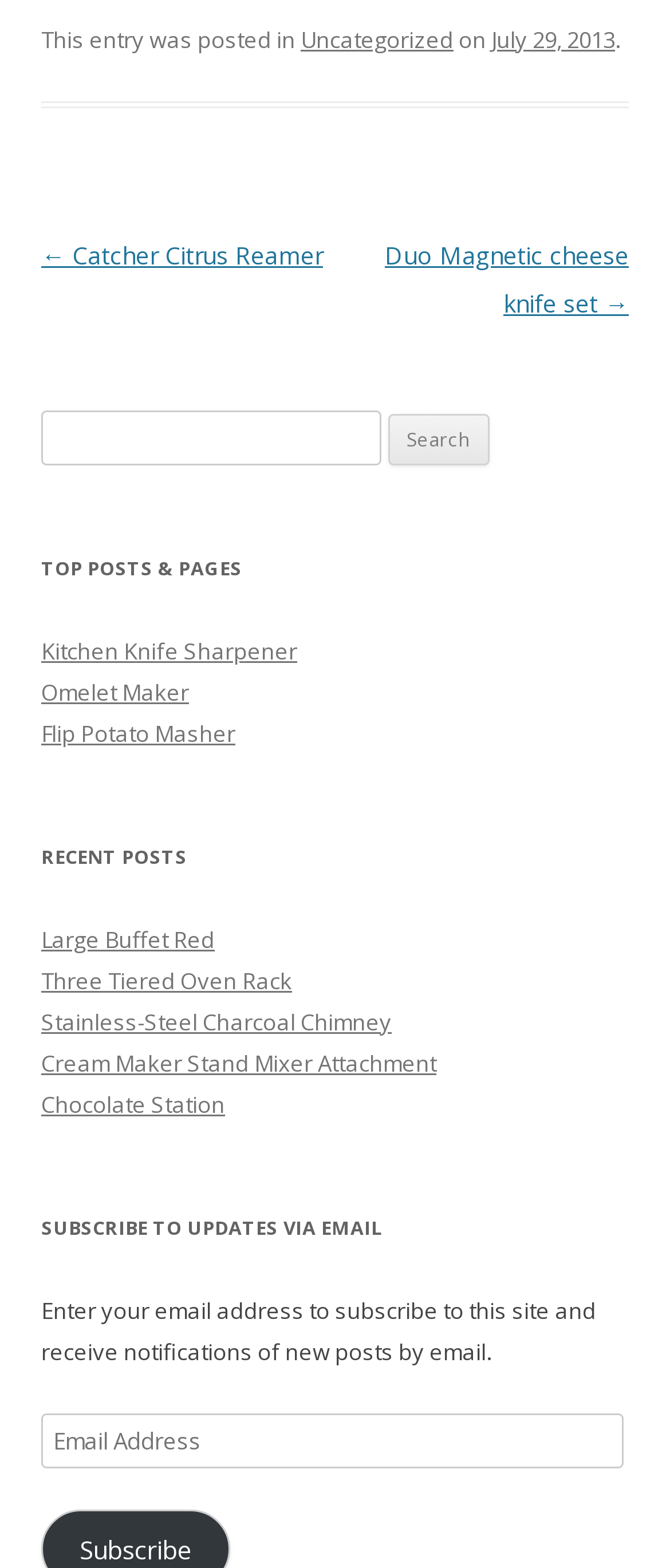Using the details from the image, please elaborate on the following question: What is the date of the post?

The date of the post can be found in the footer section, where it says 'on July 29, 2013'.